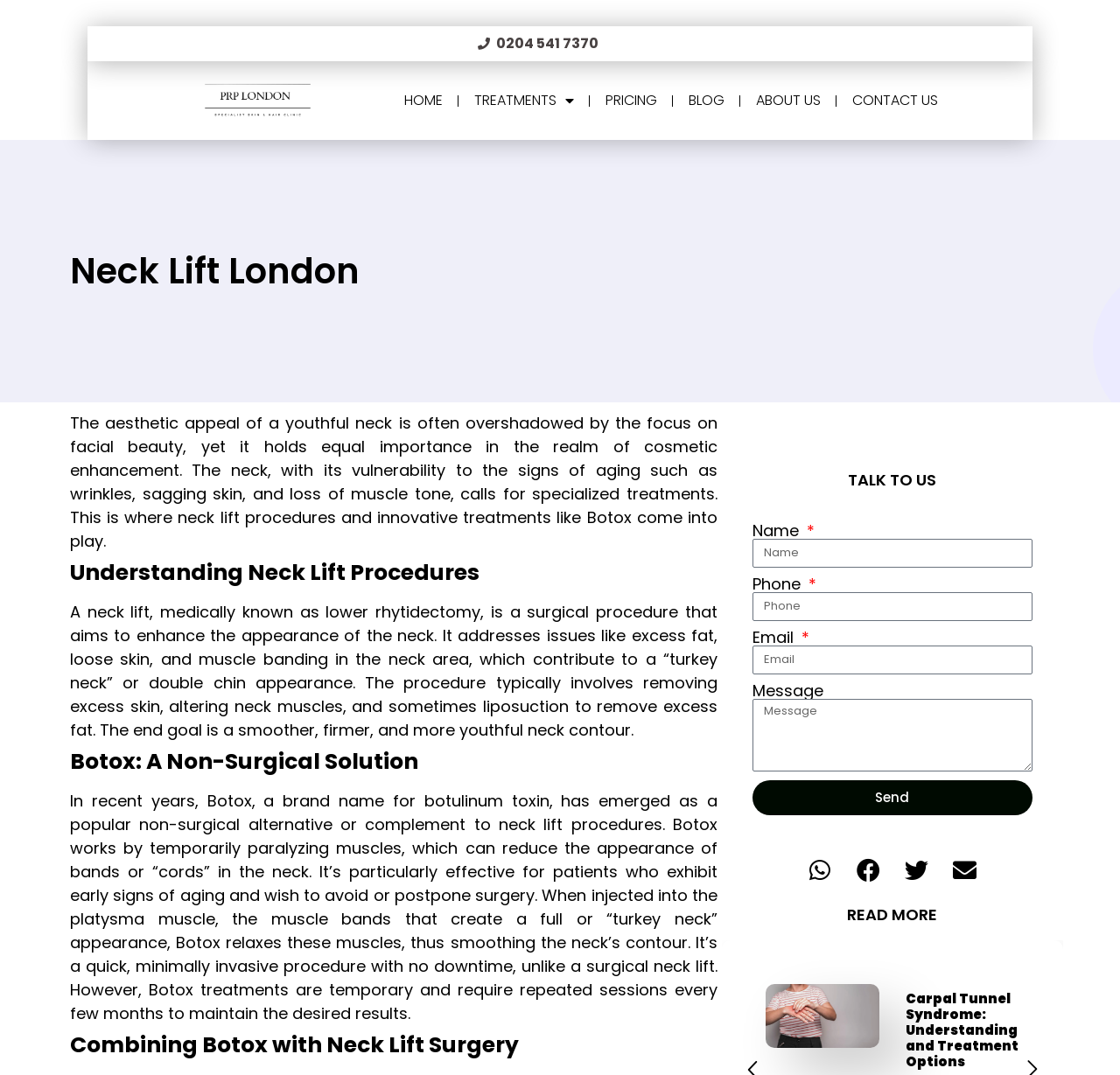Locate the bounding box coordinates of the area that needs to be clicked to fulfill the following instruction: "Navigate to home page". The coordinates should be in the format of four float numbers between 0 and 1, namely [left, top, right, bottom].

[0.361, 0.081, 0.395, 0.107]